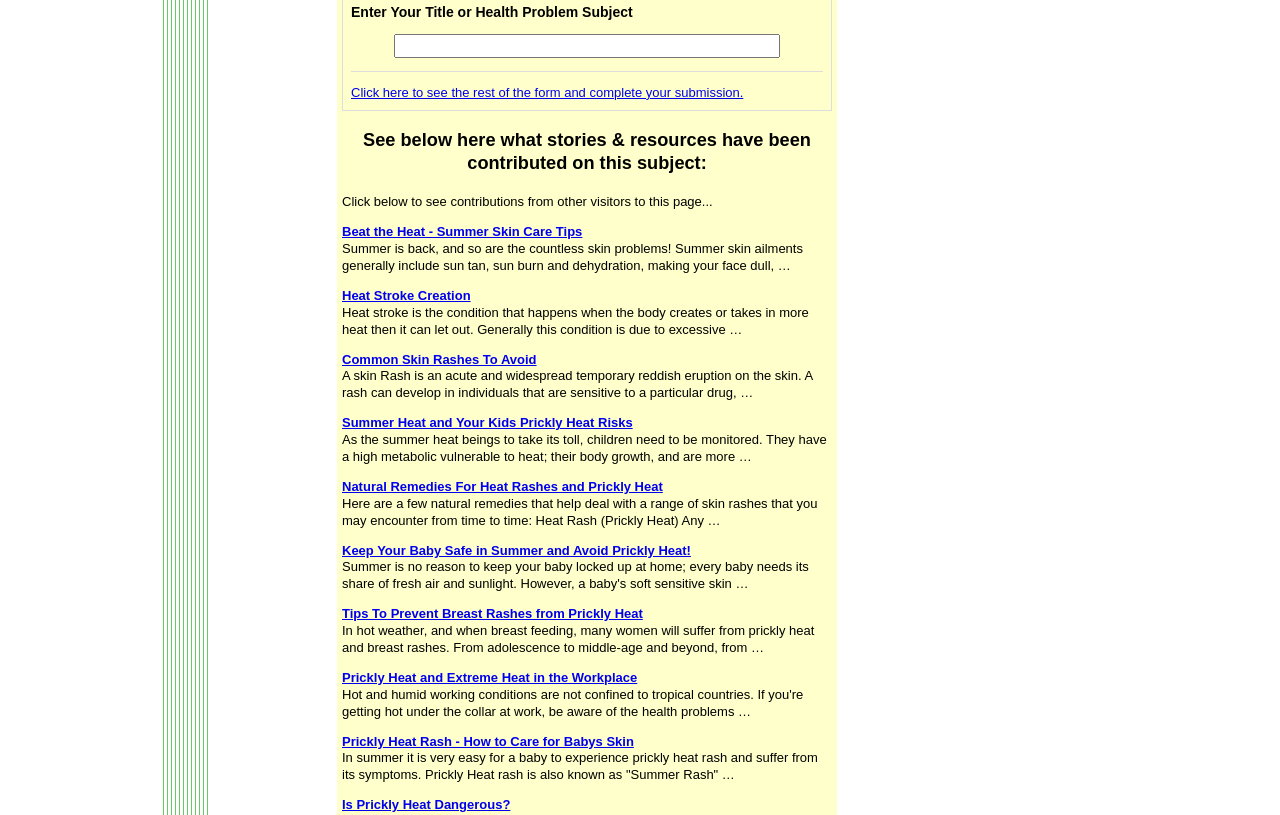What is the purpose of the link 'Natural Remedies For Heat Rashes and Prickly Heat'?
Carefully examine the image and provide a detailed answer to the question.

The link 'Natural Remedies For Heat Rashes and Prickly Heat' is likely meant to provide users with natural remedies or solutions to deal with heat rashes and prickly heat, as suggested by the associated static text.